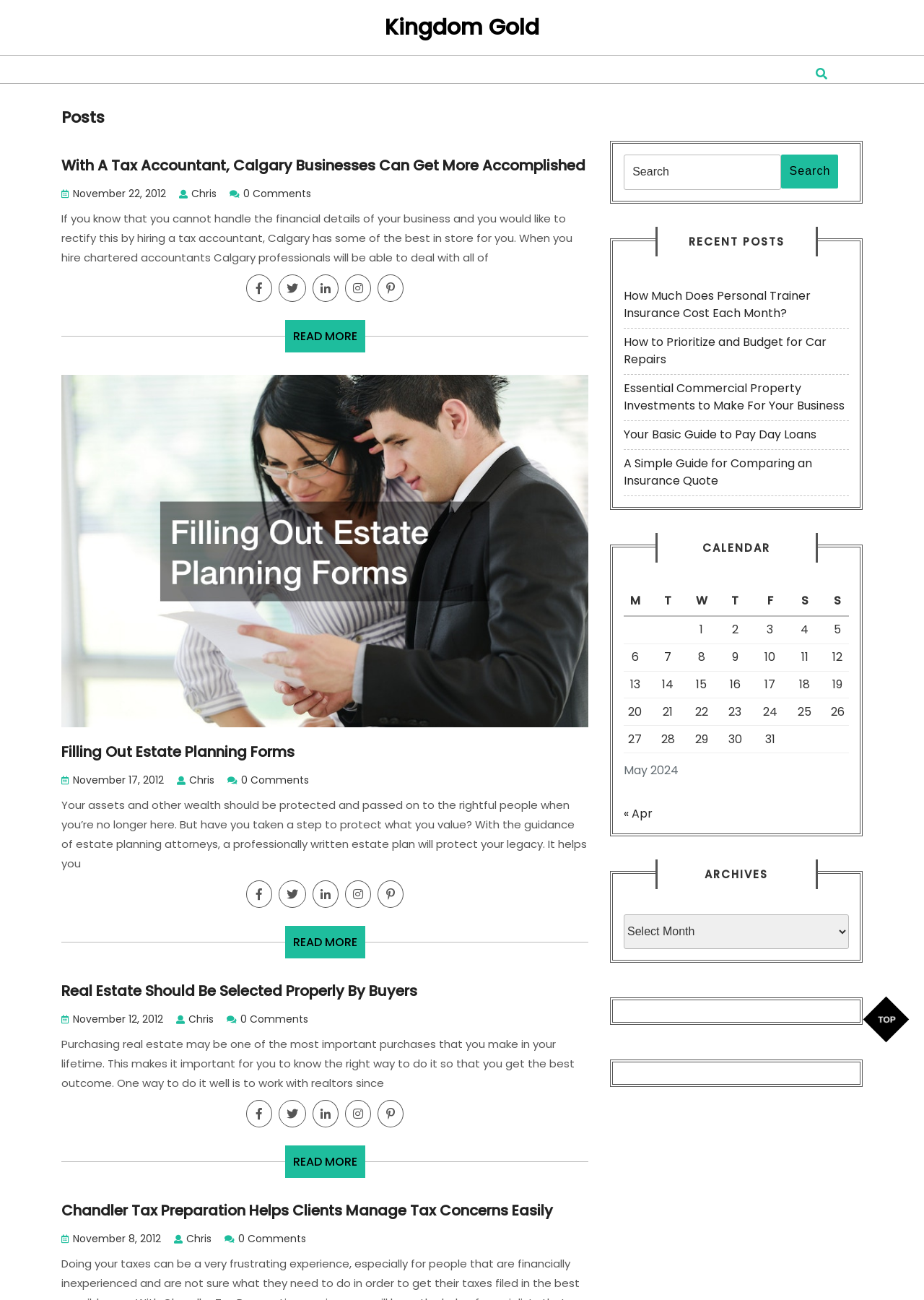How many links are in the 'RECENT POSTS' section?
Refer to the image and answer the question using a single word or phrase.

5